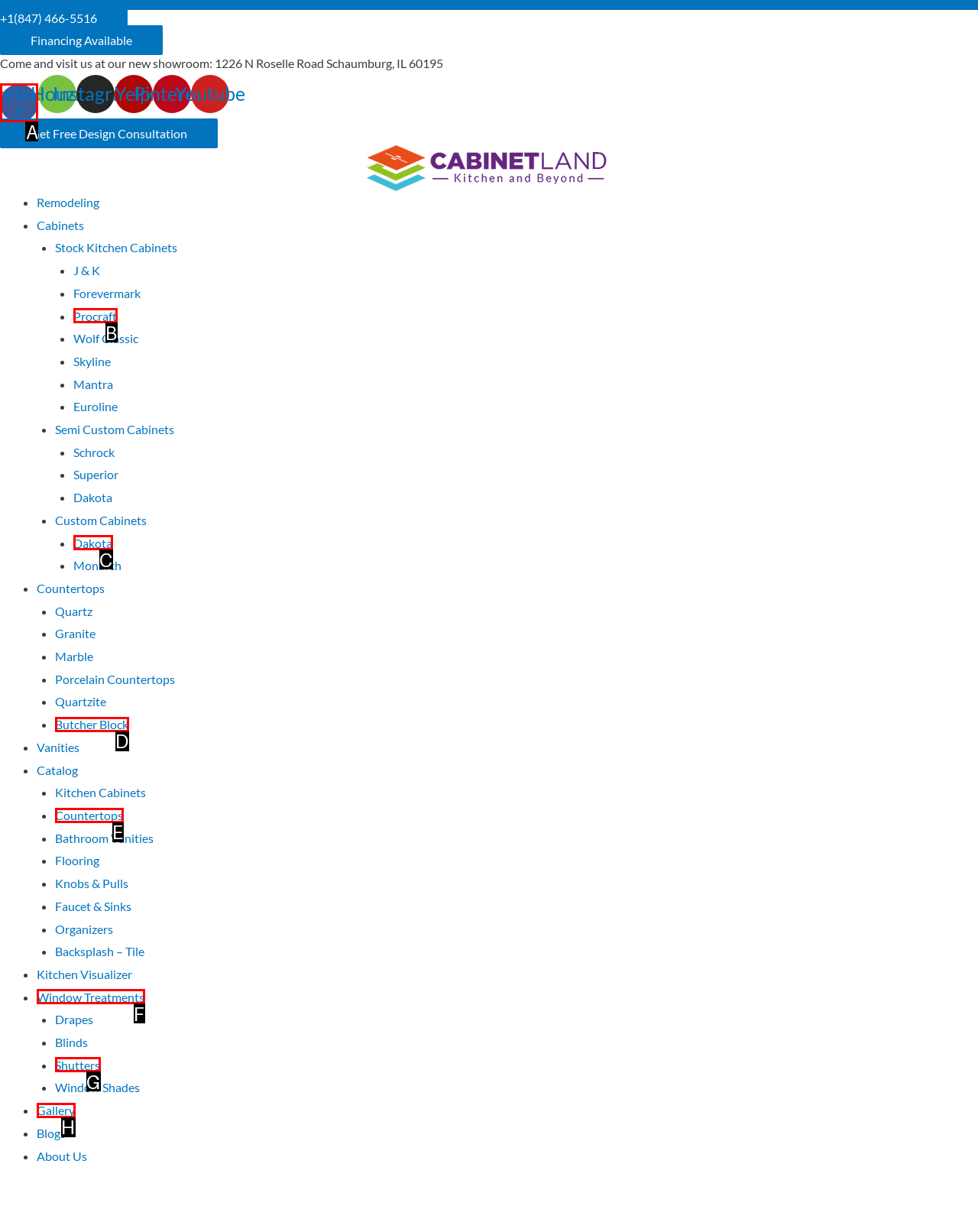From the given options, choose the one to complete the task: Visit the Facebook page
Indicate the letter of the correct option.

A